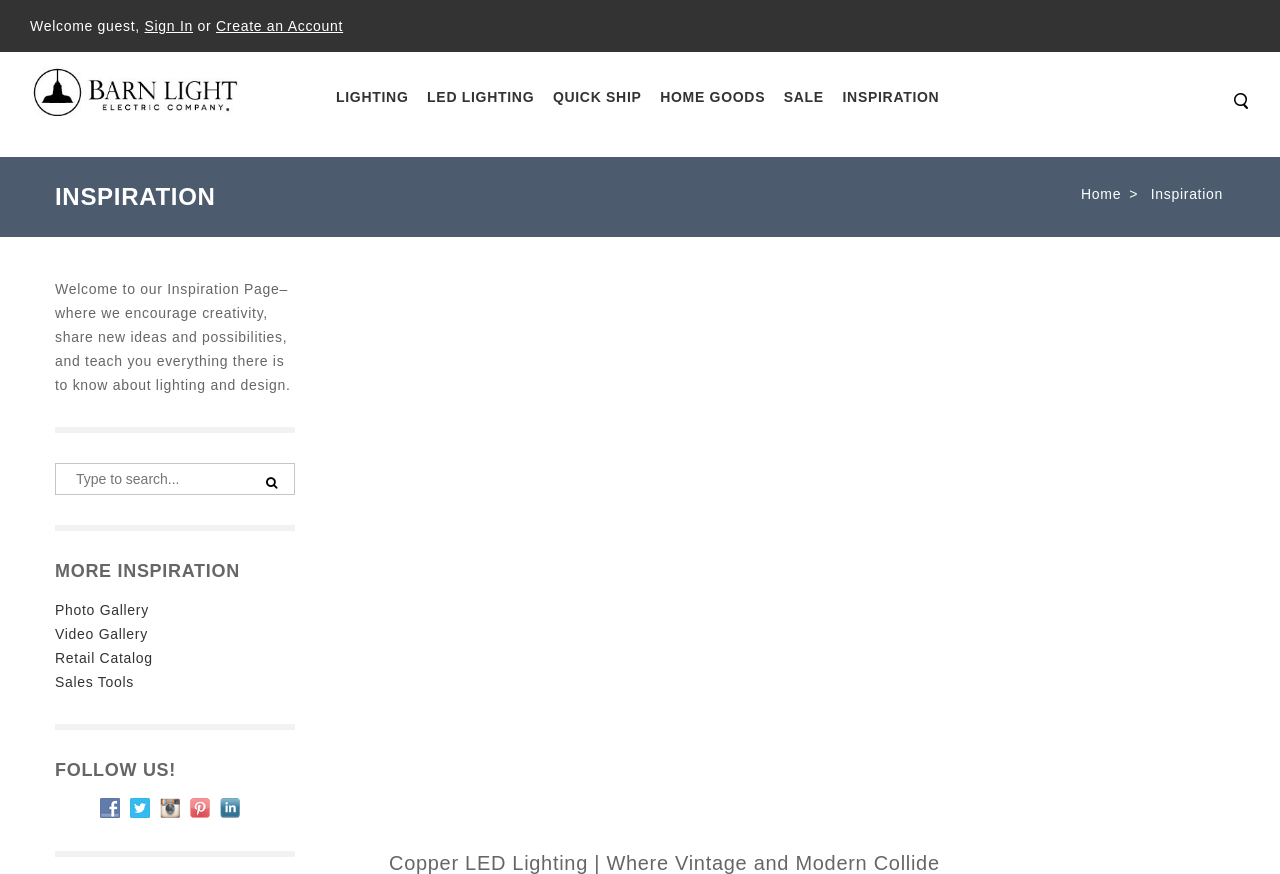Please locate the clickable area by providing the bounding box coordinates to follow this instruction: "Follow us on Facebook".

[0.078, 0.916, 0.102, 0.934]